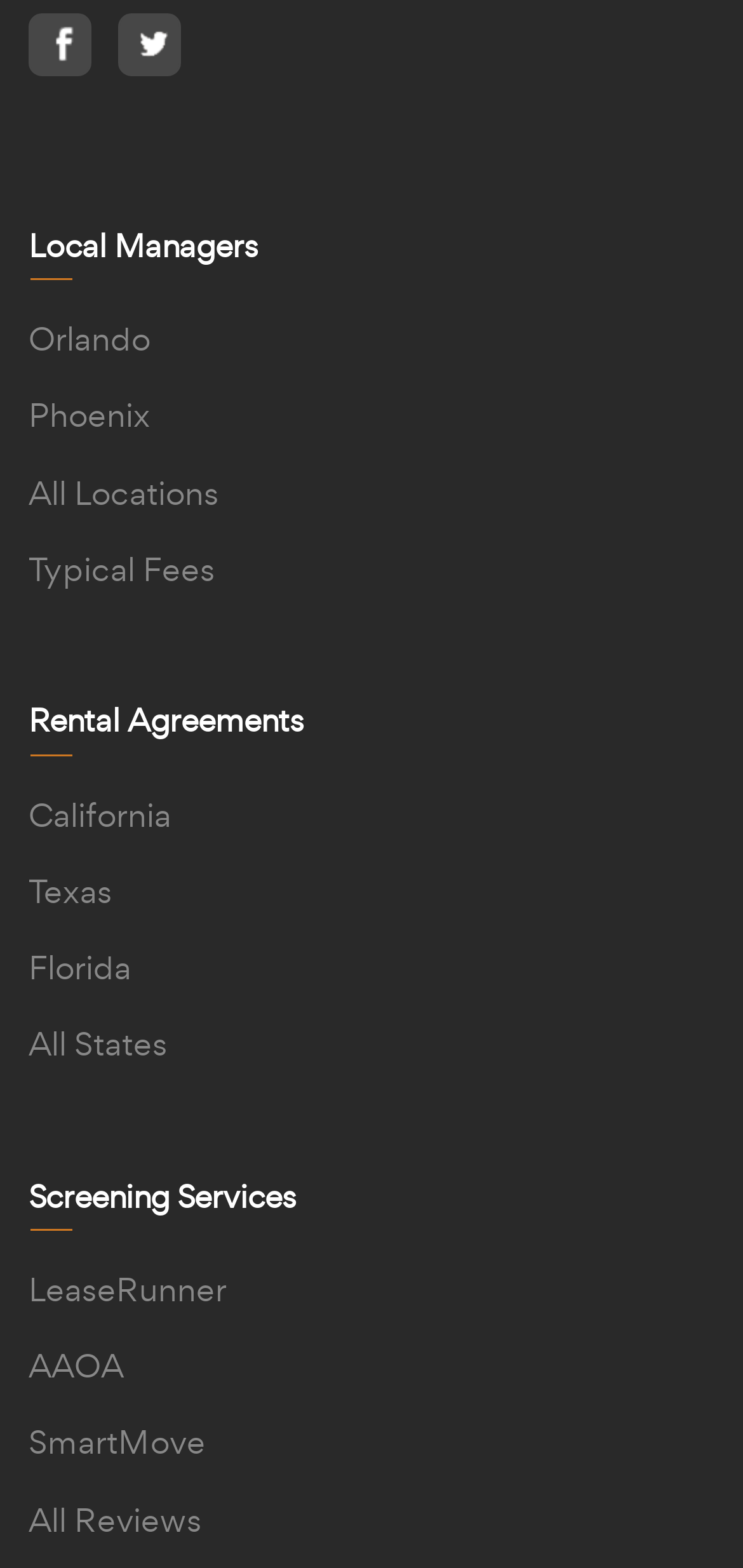Can you find the bounding box coordinates of the area I should click to execute the following instruction: "View Local Managers"?

[0.038, 0.146, 0.962, 0.203]